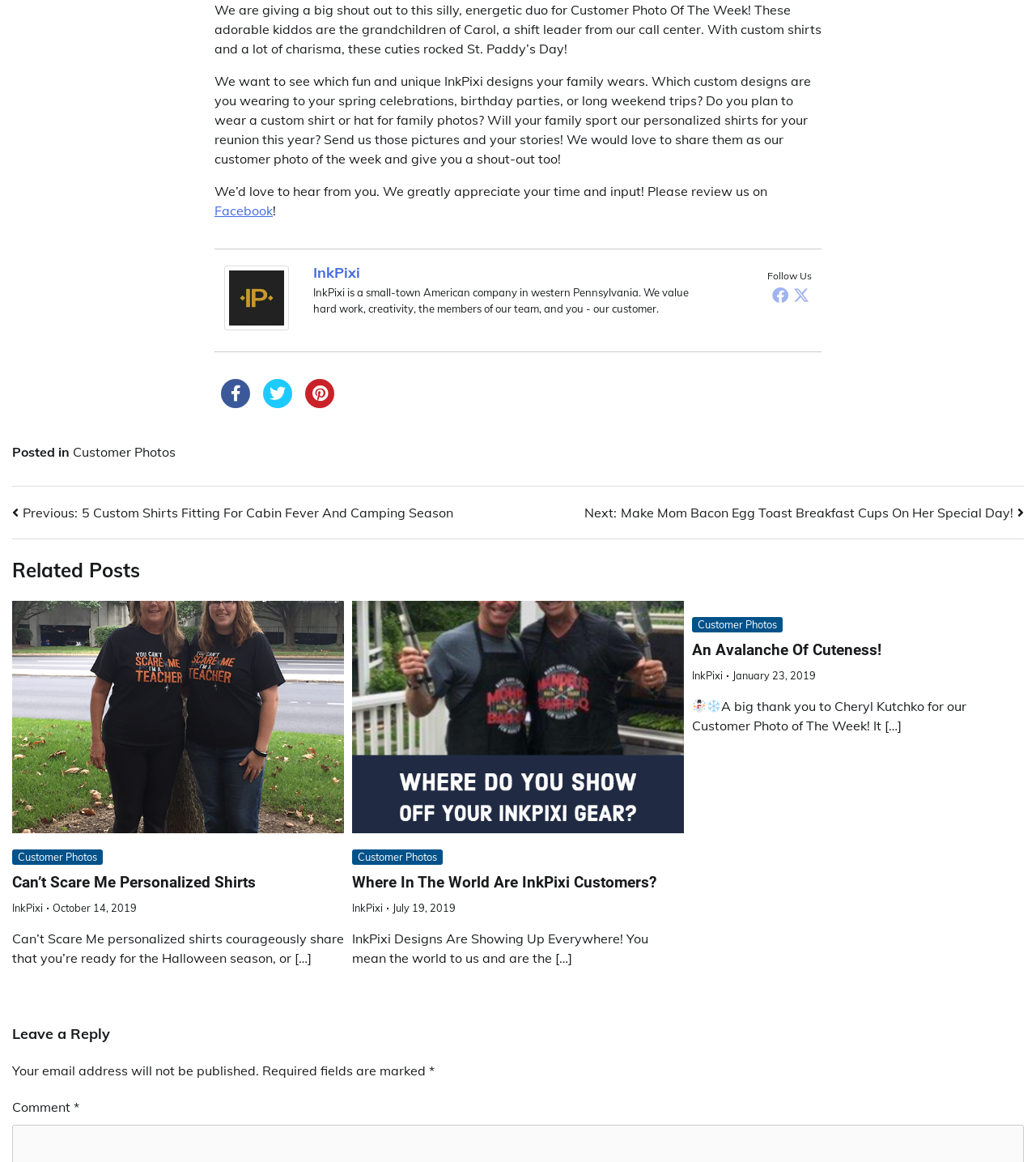What is the location of the company InkPixi?
Examine the image closely and answer the question with as much detail as possible.

The location of the company InkPixi is western Pennsylvania, as mentioned in the text 'InkPixi is a small-town American company in western Pennsylvania. We value hard work, creativity, the members of our team, and you - our customer.'.